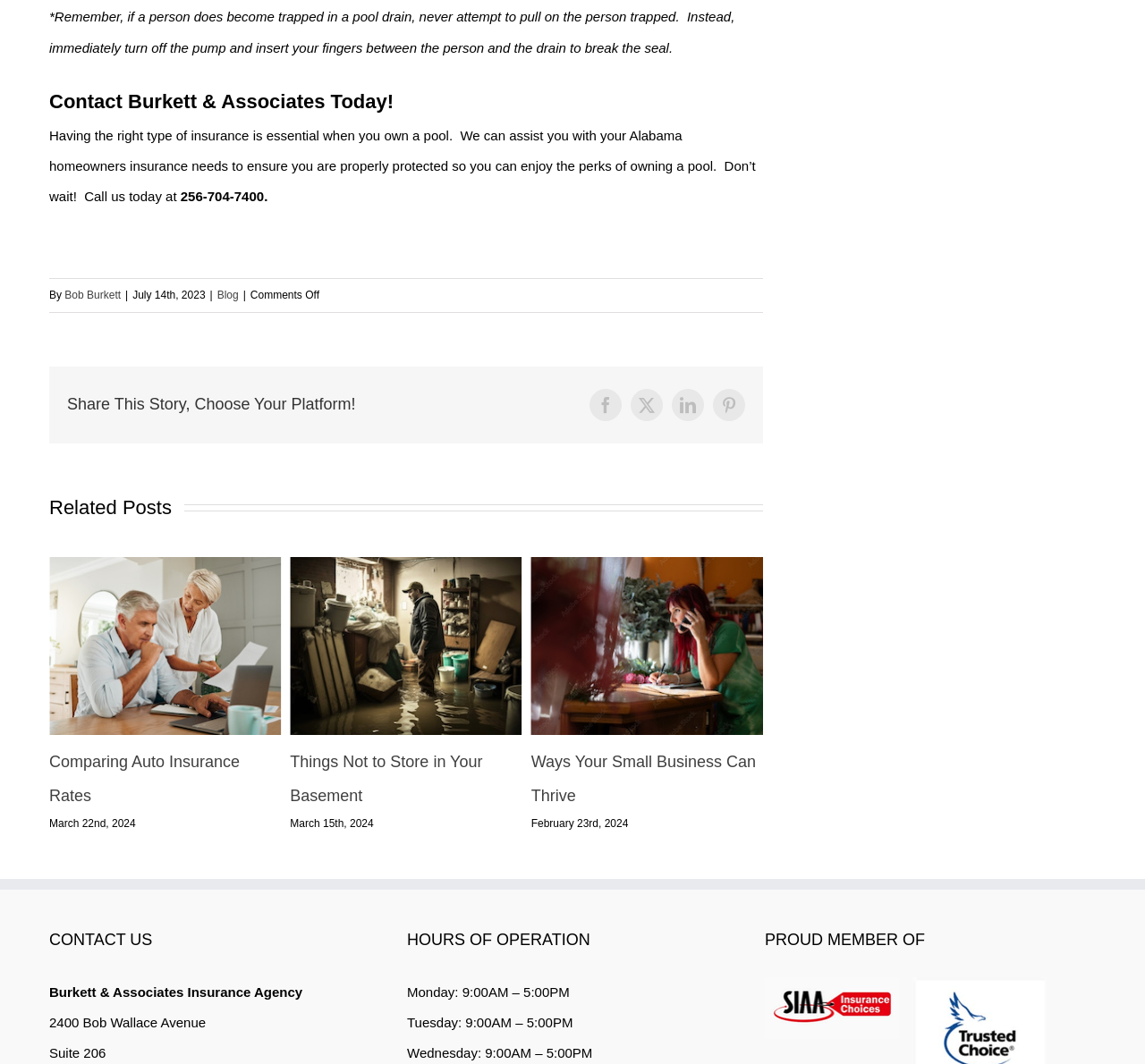Identify the bounding box coordinates of the clickable region necessary to fulfill the following instruction: "Read the related post 'Things Not to Store in Your Basement'". The bounding box coordinates should be four float numbers between 0 and 1, i.e., [left, top, right, bottom].

[0.092, 0.523, 0.295, 0.538]